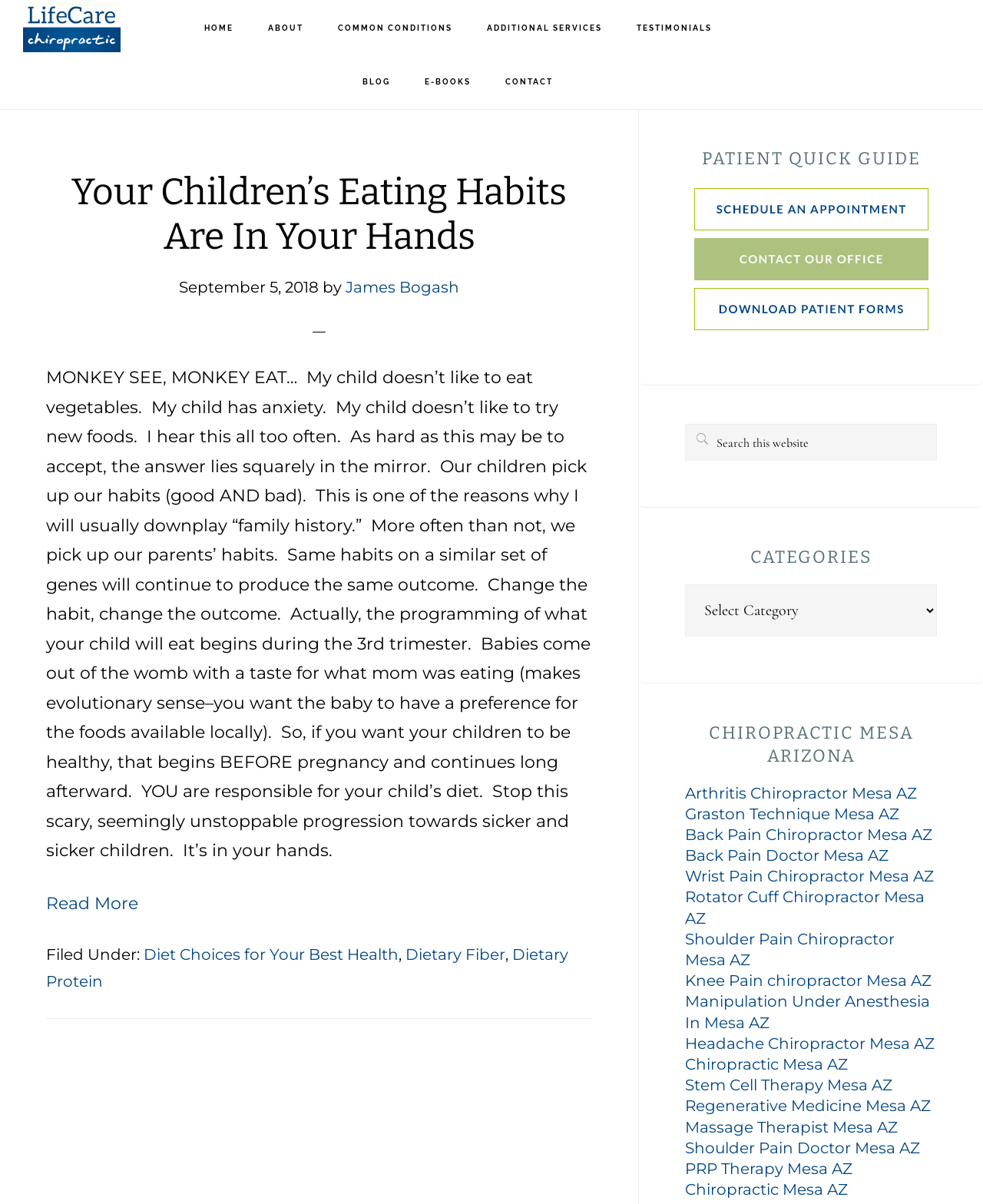Provide a brief response in the form of a single word or phrase:
What is the function of the search bar?

To search the website